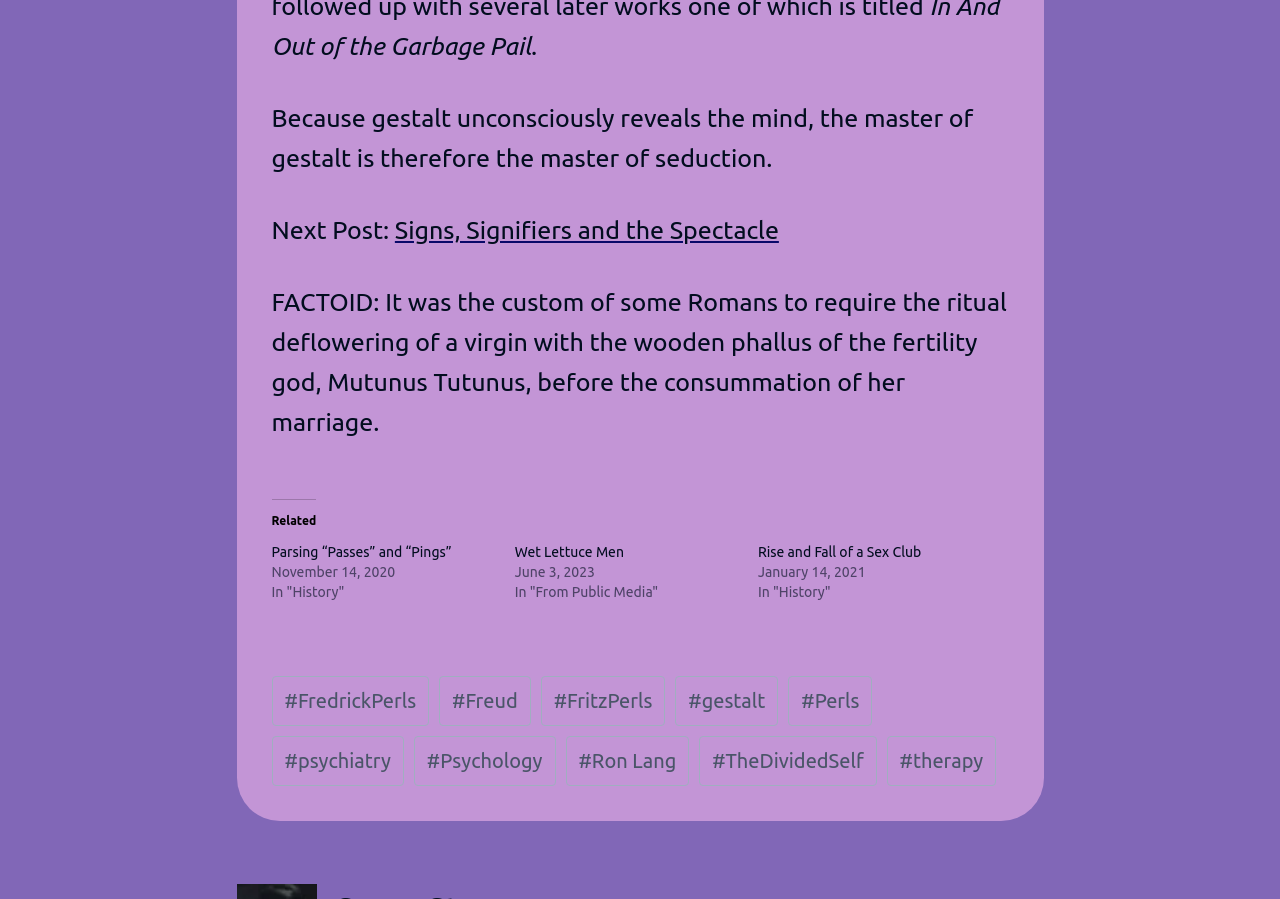What are the tags related to the current post?
Give a one-word or short-phrase answer derived from the screenshot.

FredrickPerls, Freud, FritzPerls, gestalt, Perls, psychiatry, Psychology, Ron Lang, TheDividedSelf, therapy